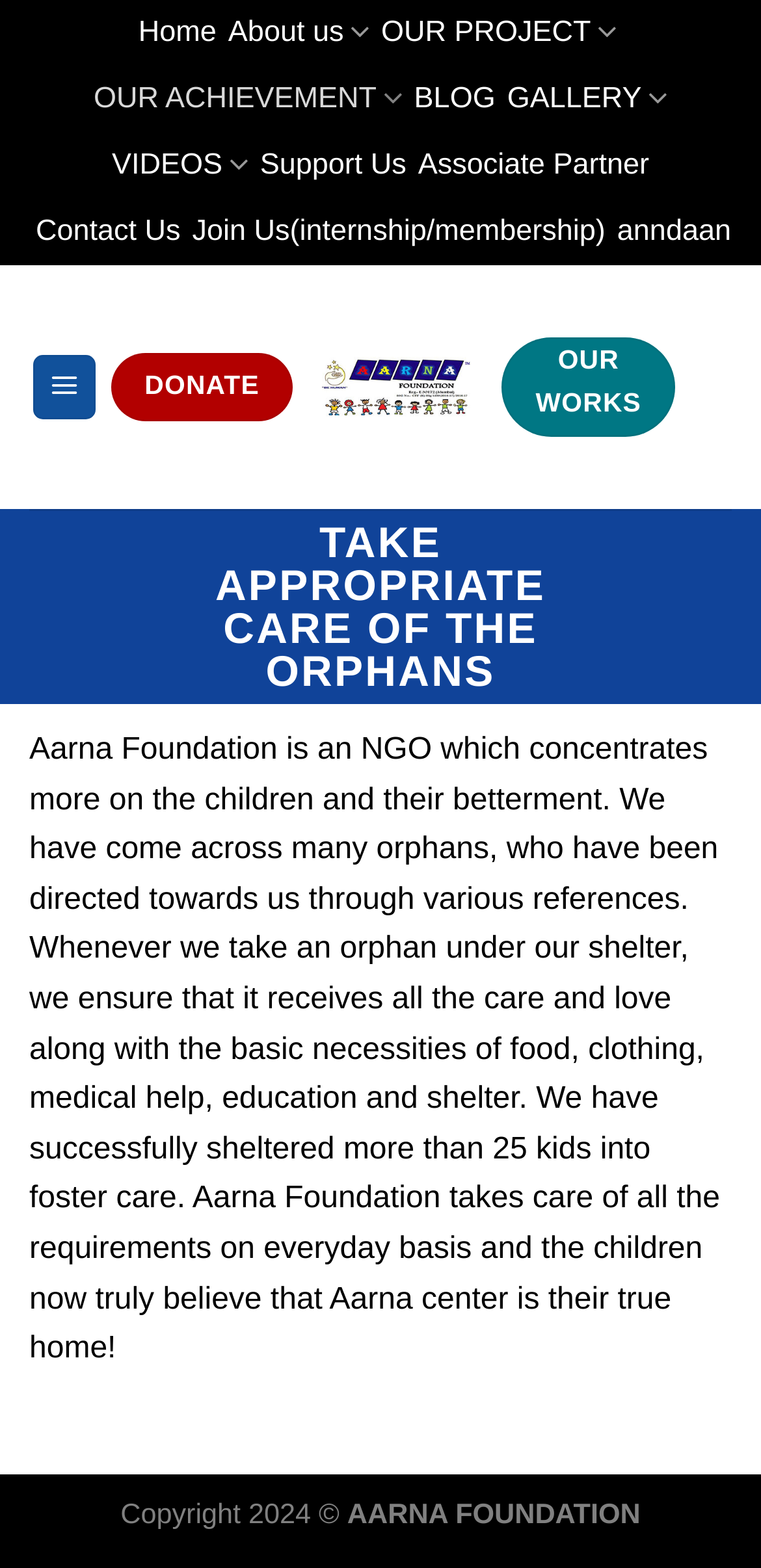What is the location of the 'OUR WORKS' text?
Give a comprehensive and detailed explanation for the question.

I determined the location by analyzing the bounding box coordinates of the 'OUR WORKS' text, which are [0.704, 0.22, 0.843, 0.266]. This indicates that the text is located in the top-right corner of the webpage.